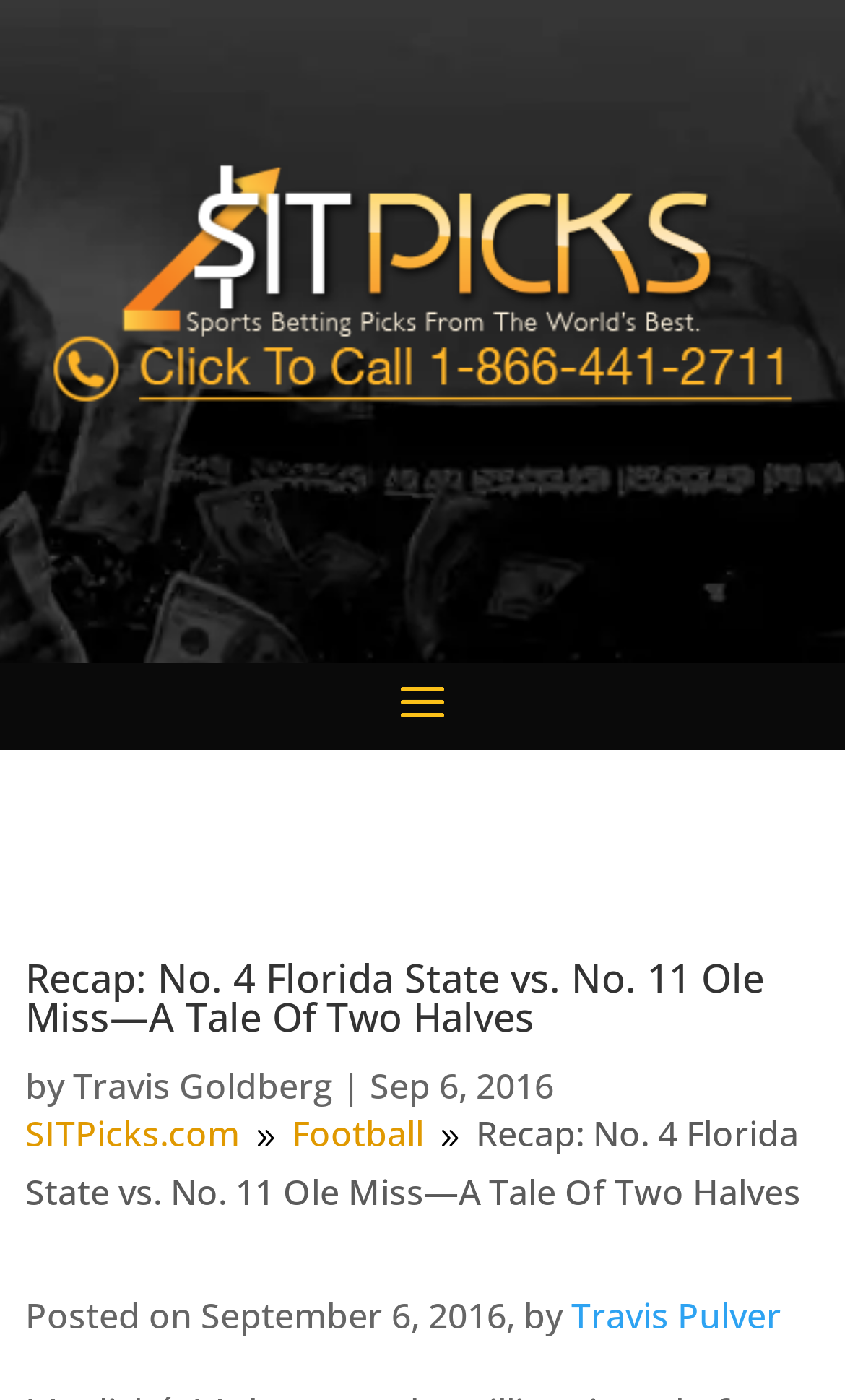What is the category of the article?
Give a comprehensive and detailed explanation for the question.

I found the answer by looking at the category links below the article title, where it says 'Football'.